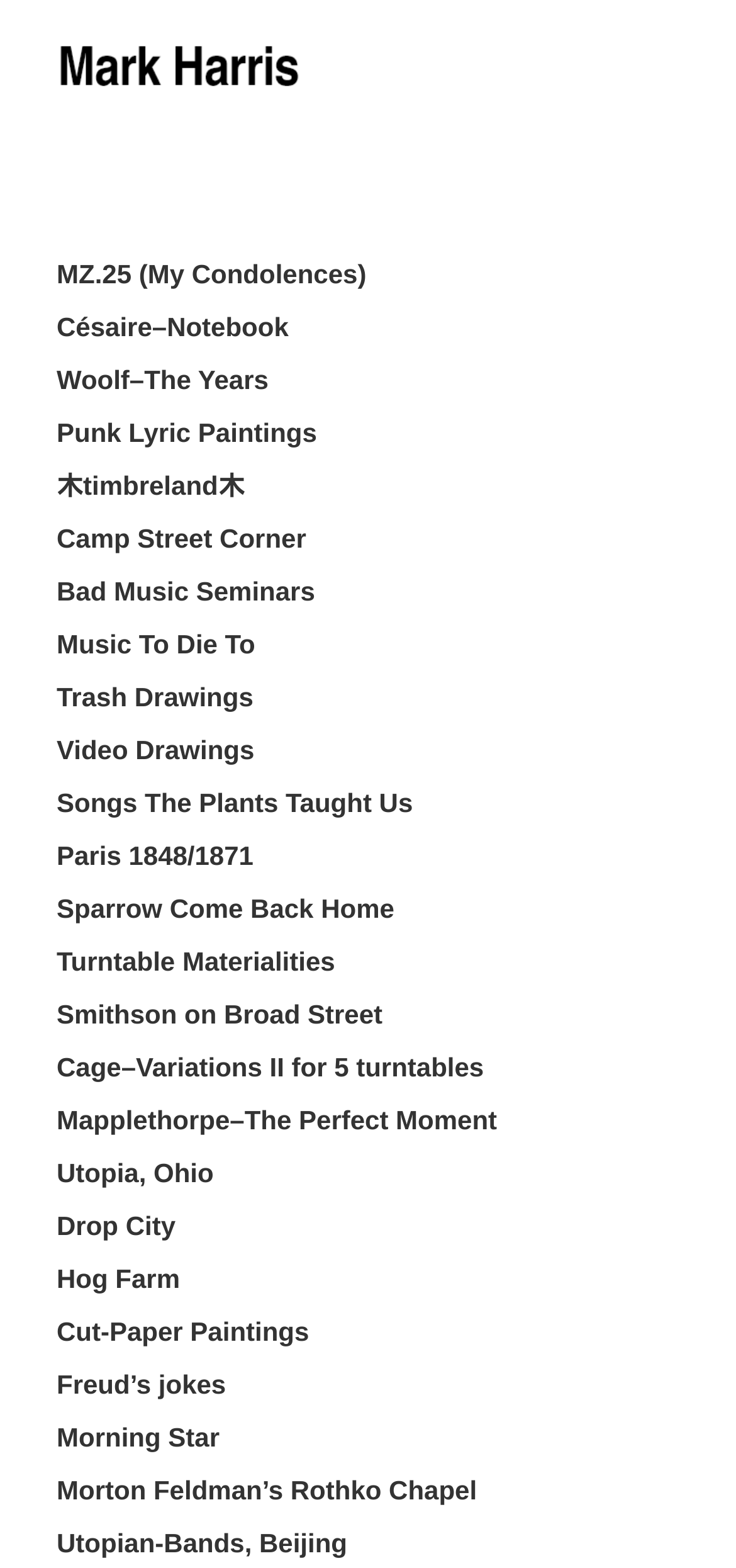Is there an image on the webpage?
Using the image, give a concise answer in the form of a single word or short phrase.

Yes